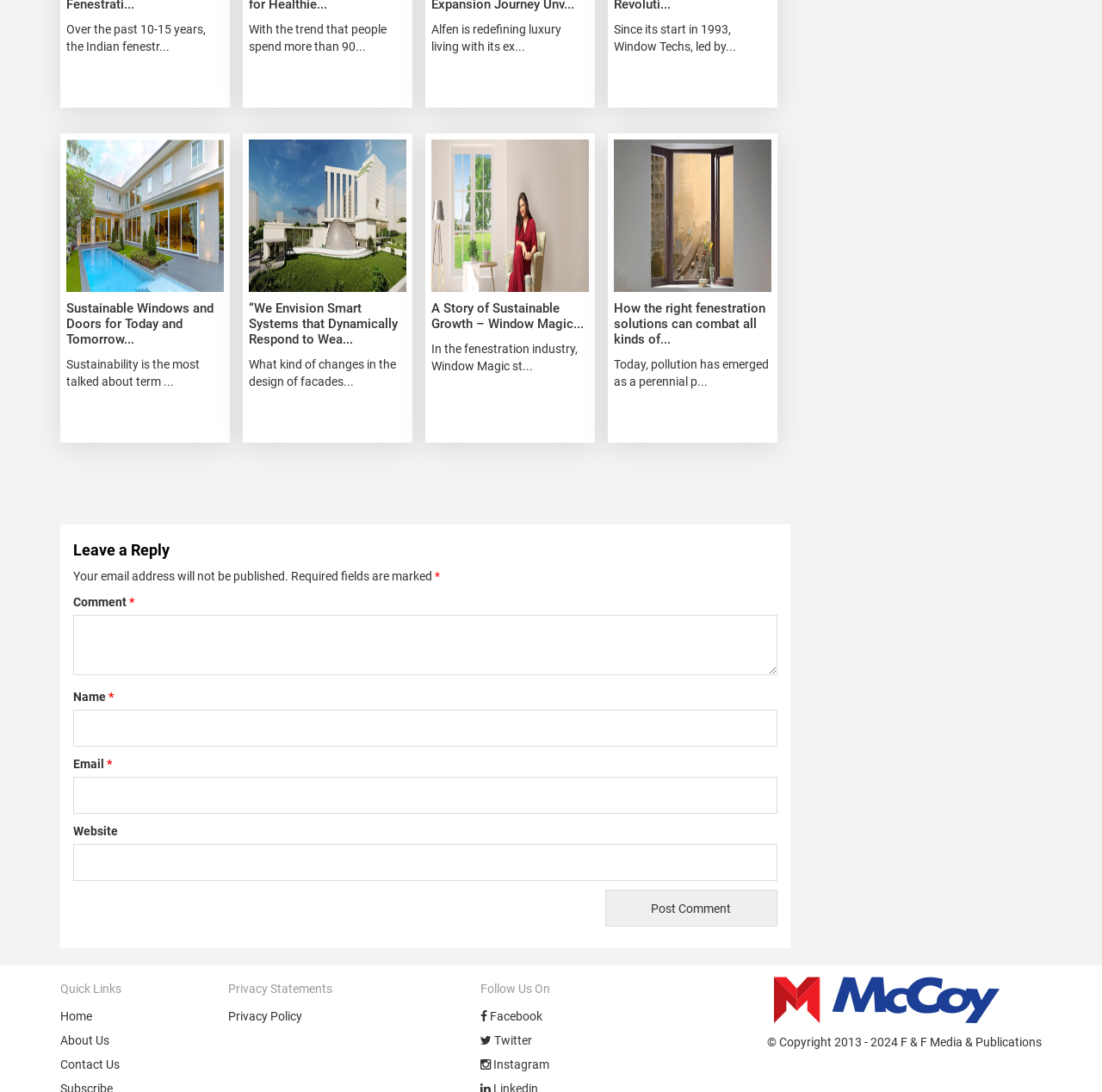How many images are on this webpage?
Answer with a single word or phrase by referring to the visual content.

7